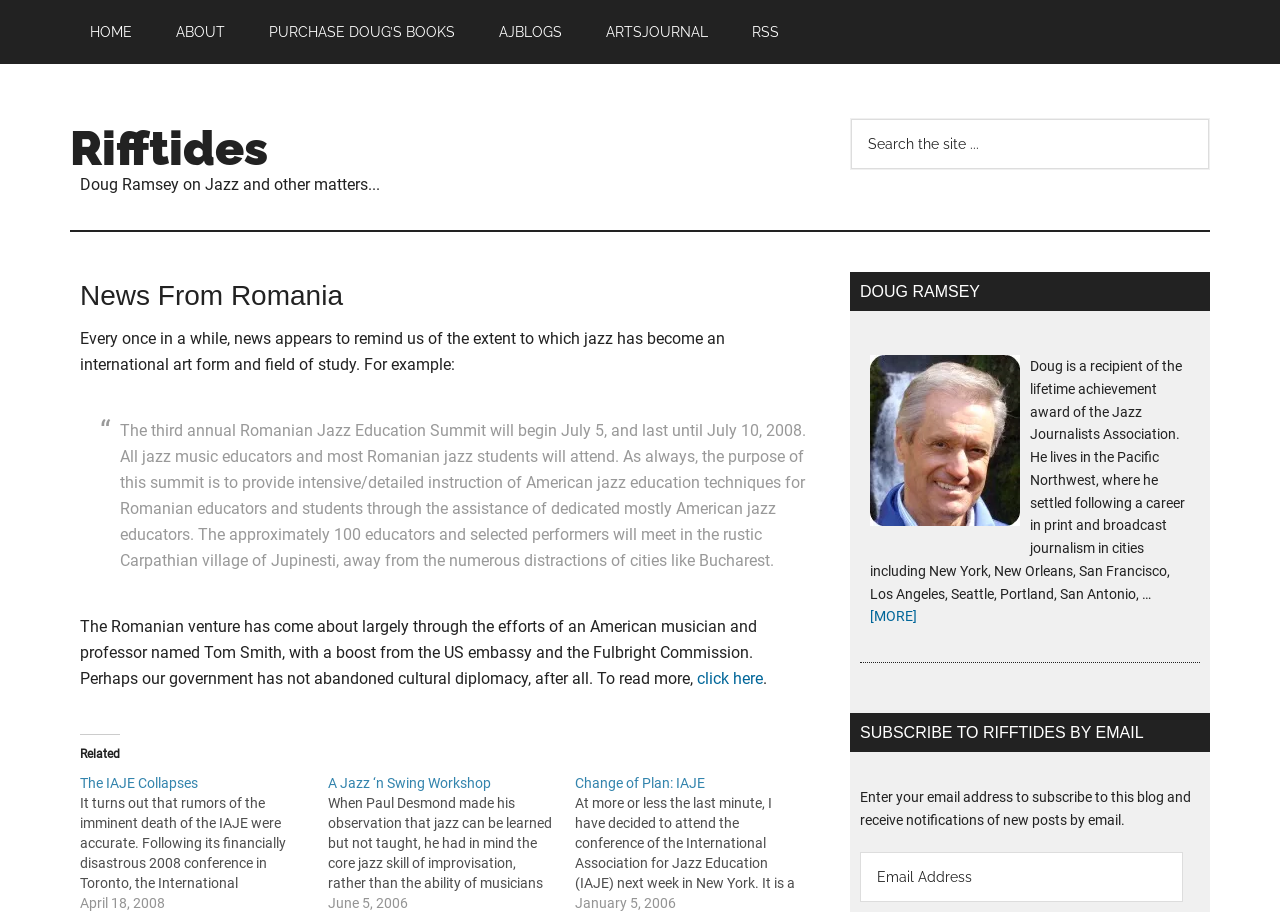Use a single word or phrase to answer this question: 
What is the name of the blog?

Rifftides